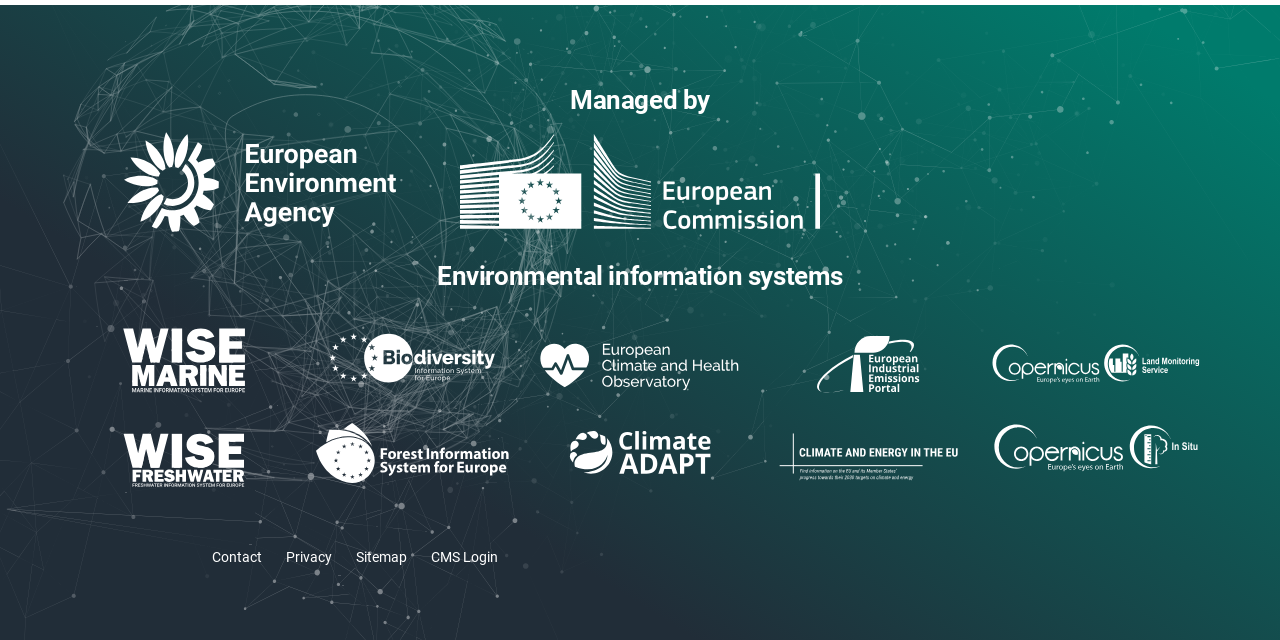Locate the UI element described by alt="Copernicus in situ" in the provided webpage screenshot. Return the bounding box coordinates in the format (top-left x, top-left y, bottom-right x, bottom-right y), ensuring all values are between 0 and 1.

[0.775, 0.662, 0.938, 0.737]